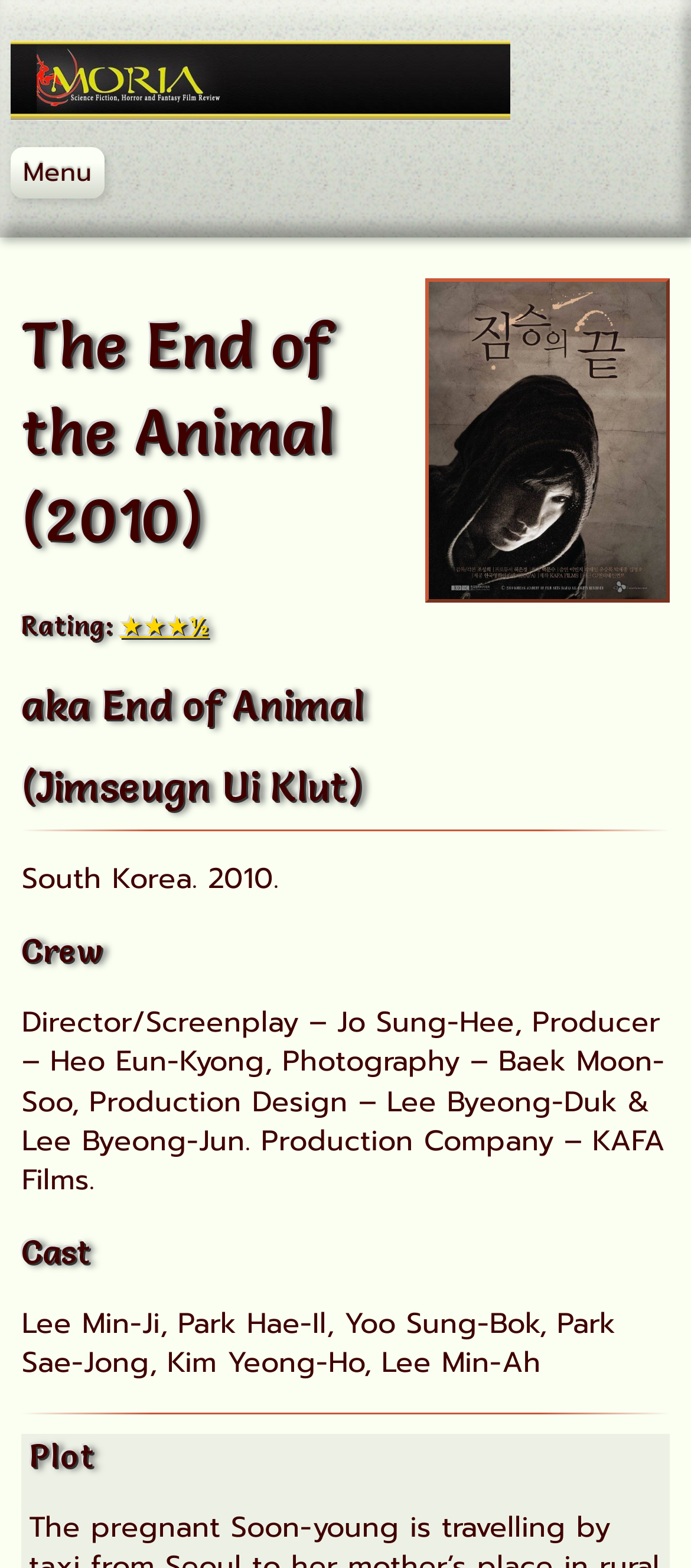How many cast members are listed?
Give a comprehensive and detailed explanation for the question.

I found the number of cast members by counting the names listed in the 'Cast' section, which are Lee Min-Ji, Park Hae-Il, Yoo Sung-Bok, Park Sae-Jong, Kim Yeong-Ho, and Lee Min-Ah.